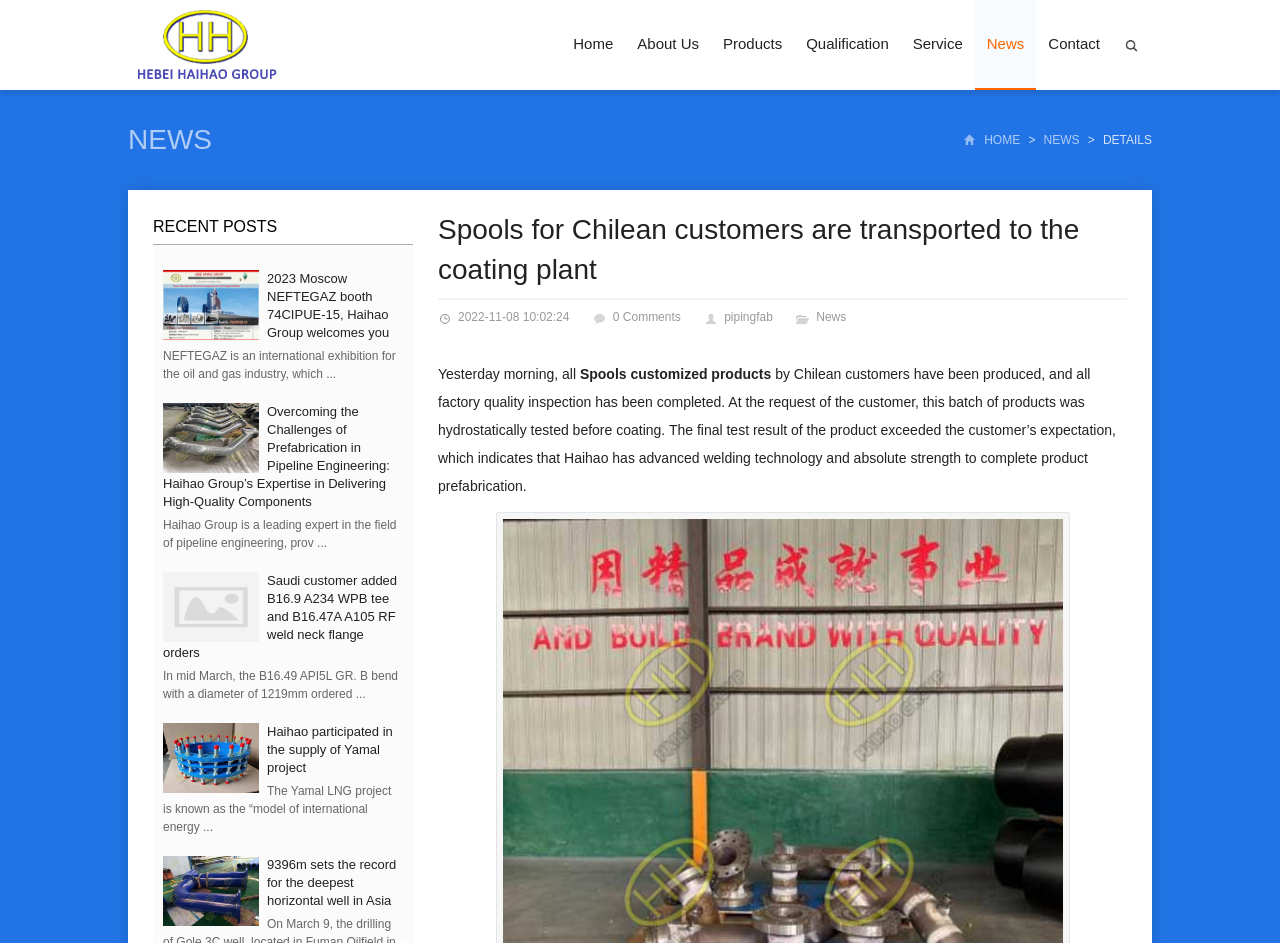Locate the bounding box coordinates of the area you need to click to fulfill this instruction: 'Learn more about '2023 Moscow NEFTEGAZ booth 74CIPUE-15, Haihao Group welcomes you''. The coordinates must be in the form of four float numbers ranging from 0 to 1: [left, top, right, bottom].

[0.209, 0.287, 0.304, 0.361]